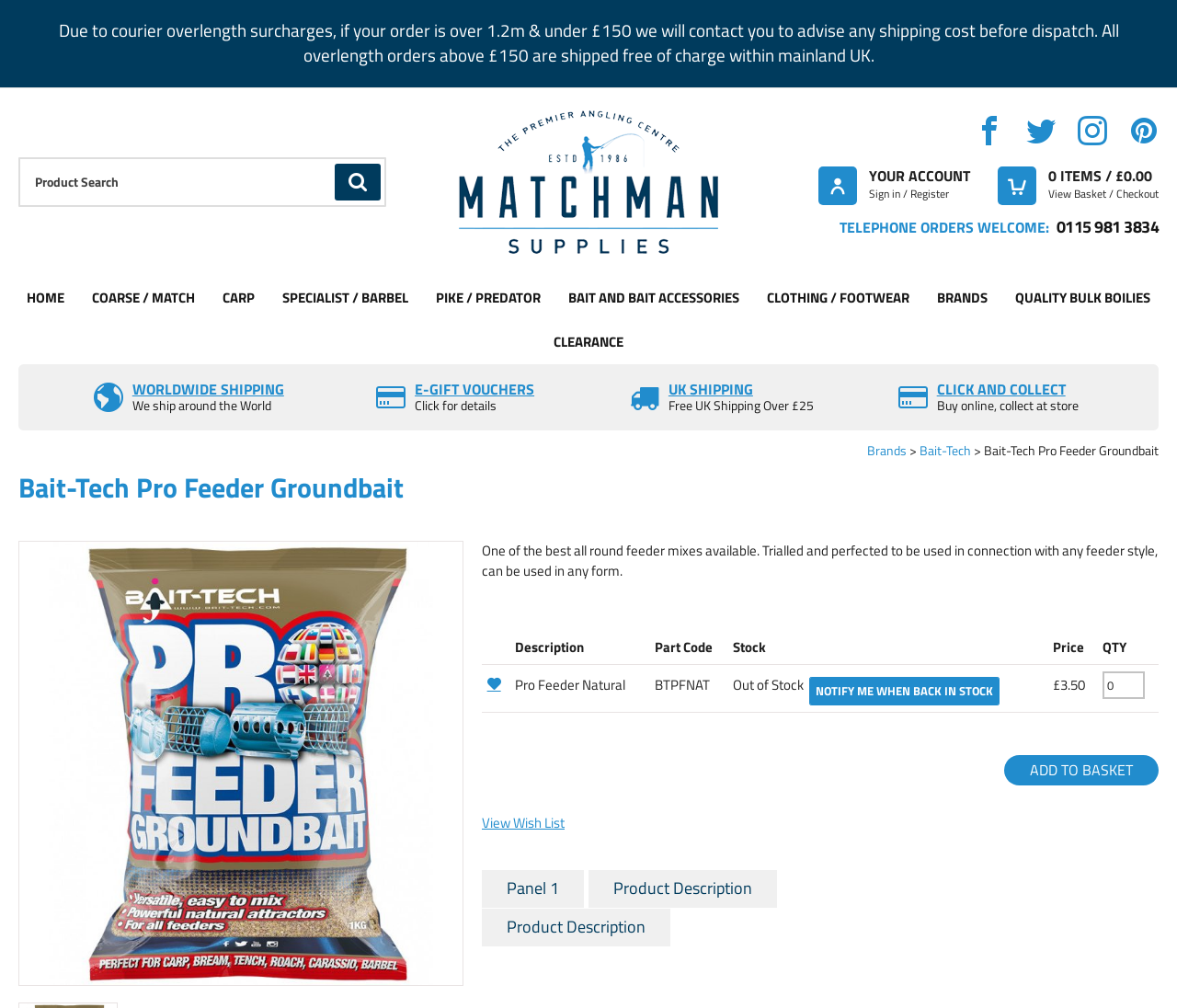Locate the bounding box coordinates of the element you need to click to accomplish the task described by this instruction: "Sign in or register to your account".

[0.695, 0.158, 0.824, 0.204]